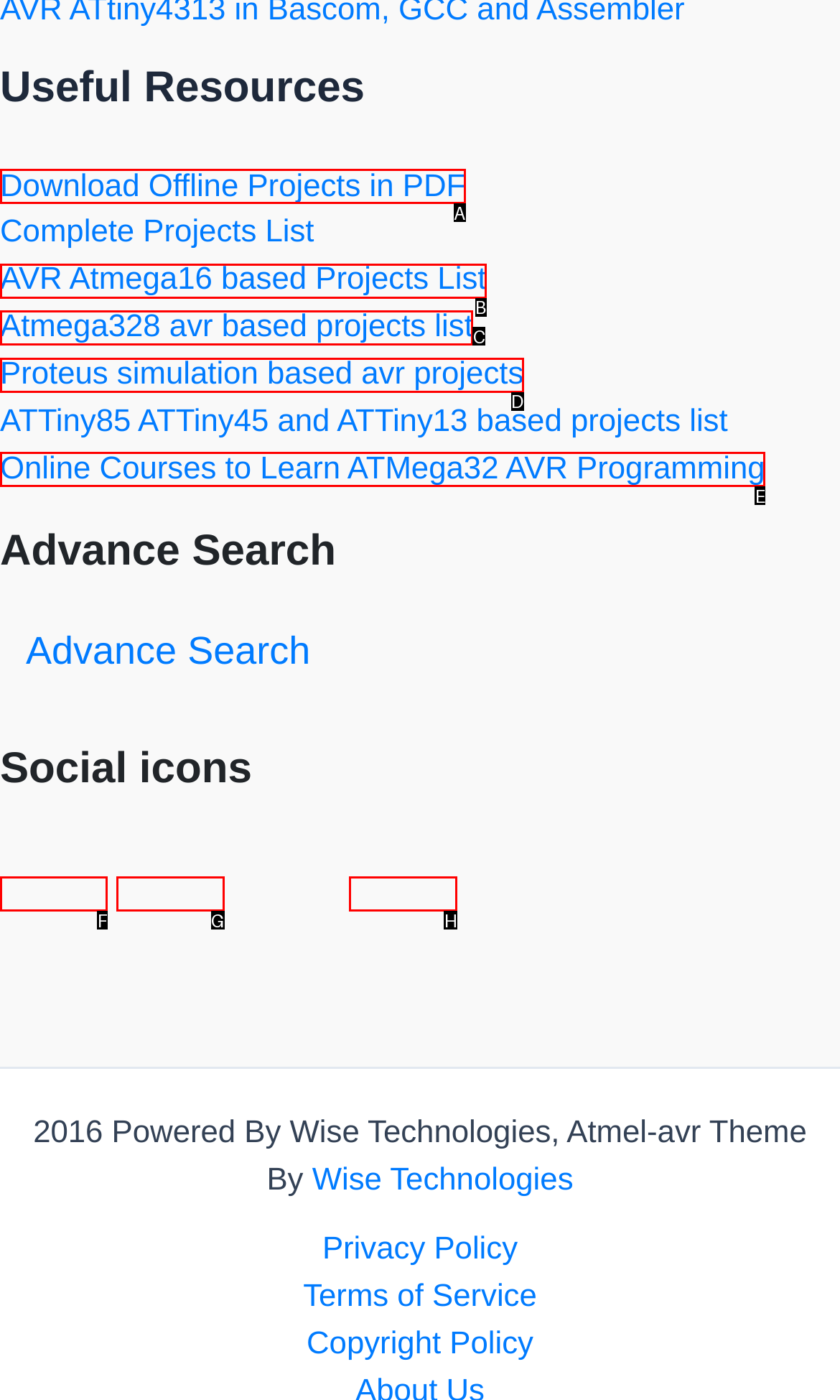Based on the choices marked in the screenshot, which letter represents the correct UI element to perform the task: Visit Facebook page?

F